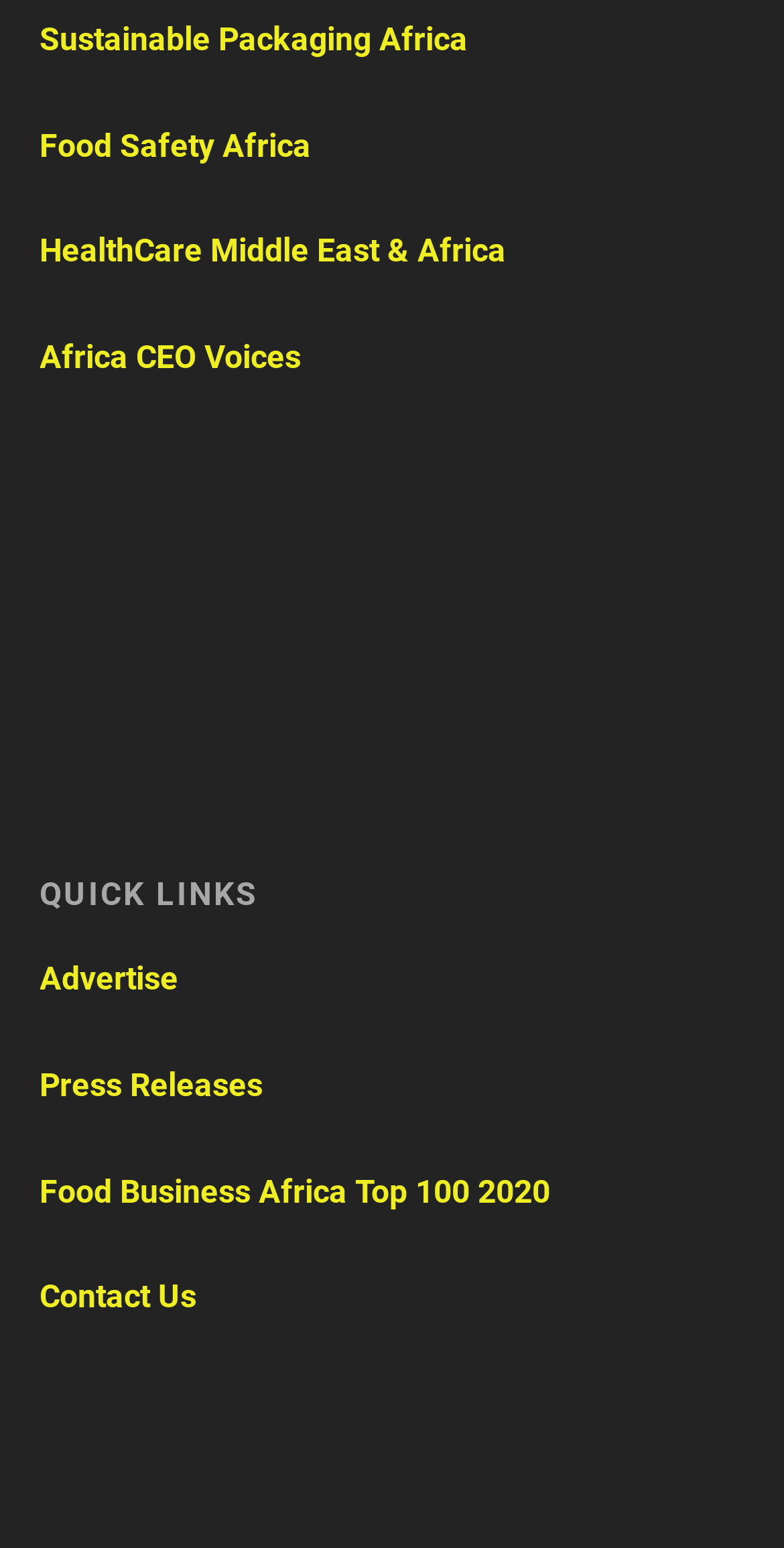Based on the element description: "Contact Us", identify the bounding box coordinates for this UI element. The coordinates must be four float numbers between 0 and 1, listed as [left, top, right, bottom].

[0.05, 0.825, 0.25, 0.85]